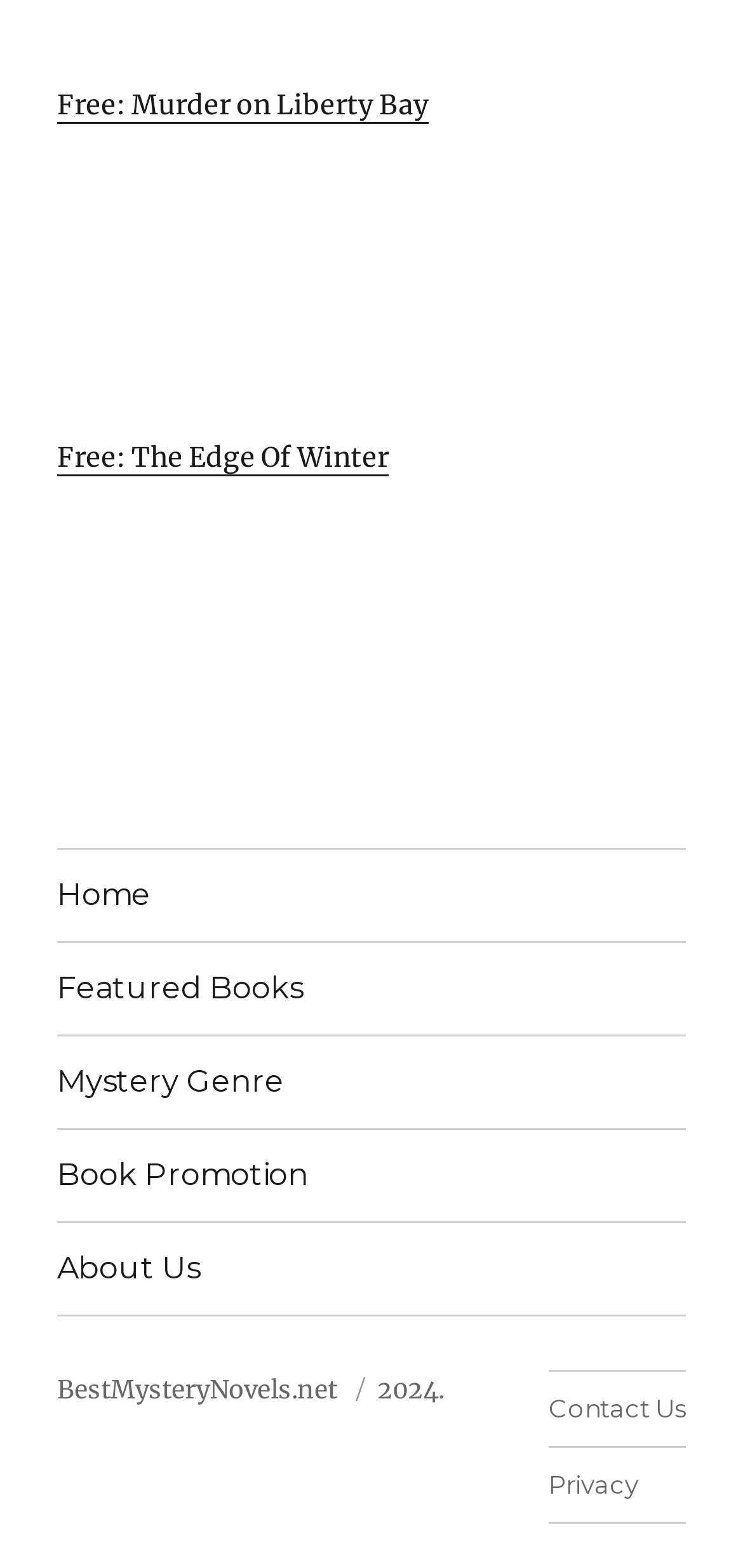Highlight the bounding box coordinates of the region I should click on to meet the following instruction: "Click on the 'Free: Murder on Liberty Bay' link".

[0.077, 0.056, 0.923, 0.247]